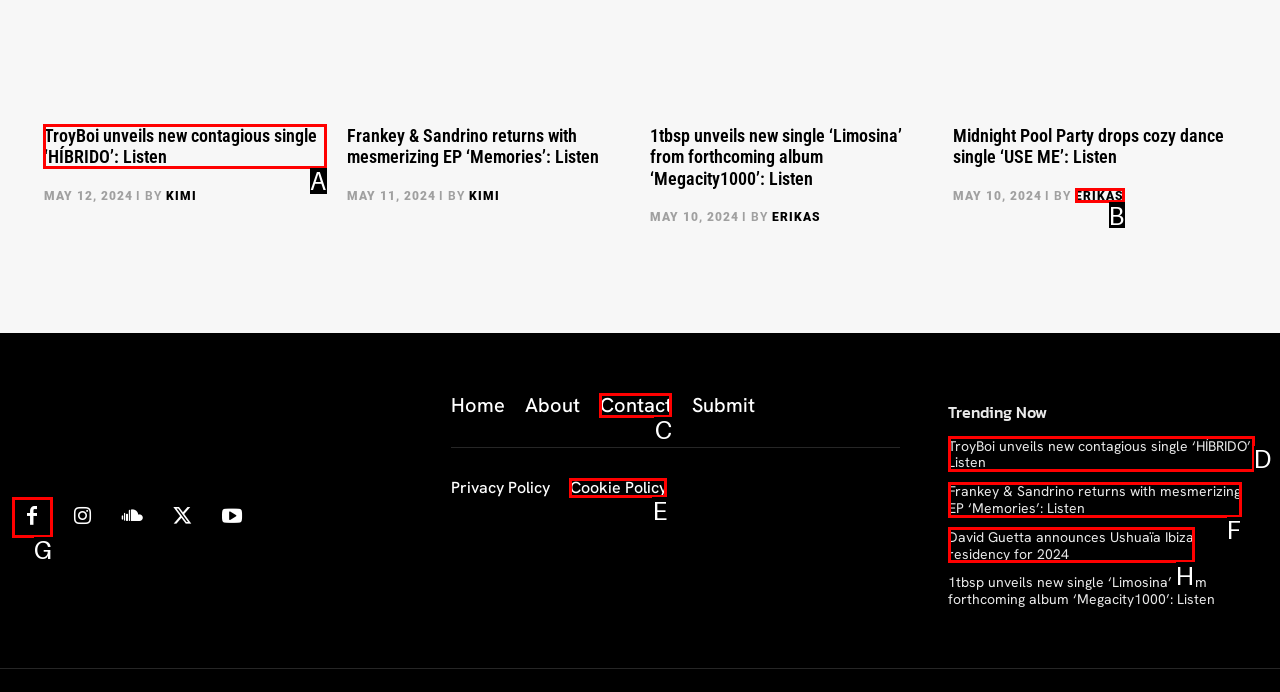Figure out which option to click to perform the following task: Click on the 'TroyBoi unveils new contagious single ‘HÍBRIDO’: Listen' article
Provide the letter of the correct option in your response.

A